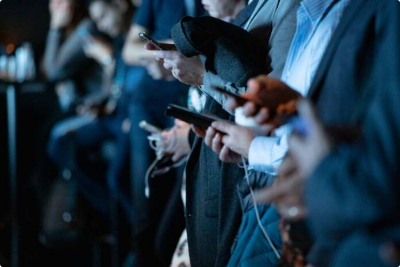What is the purpose of the earphones in the image? Based on the screenshot, please respond with a single word or phrase.

Listening to audio content